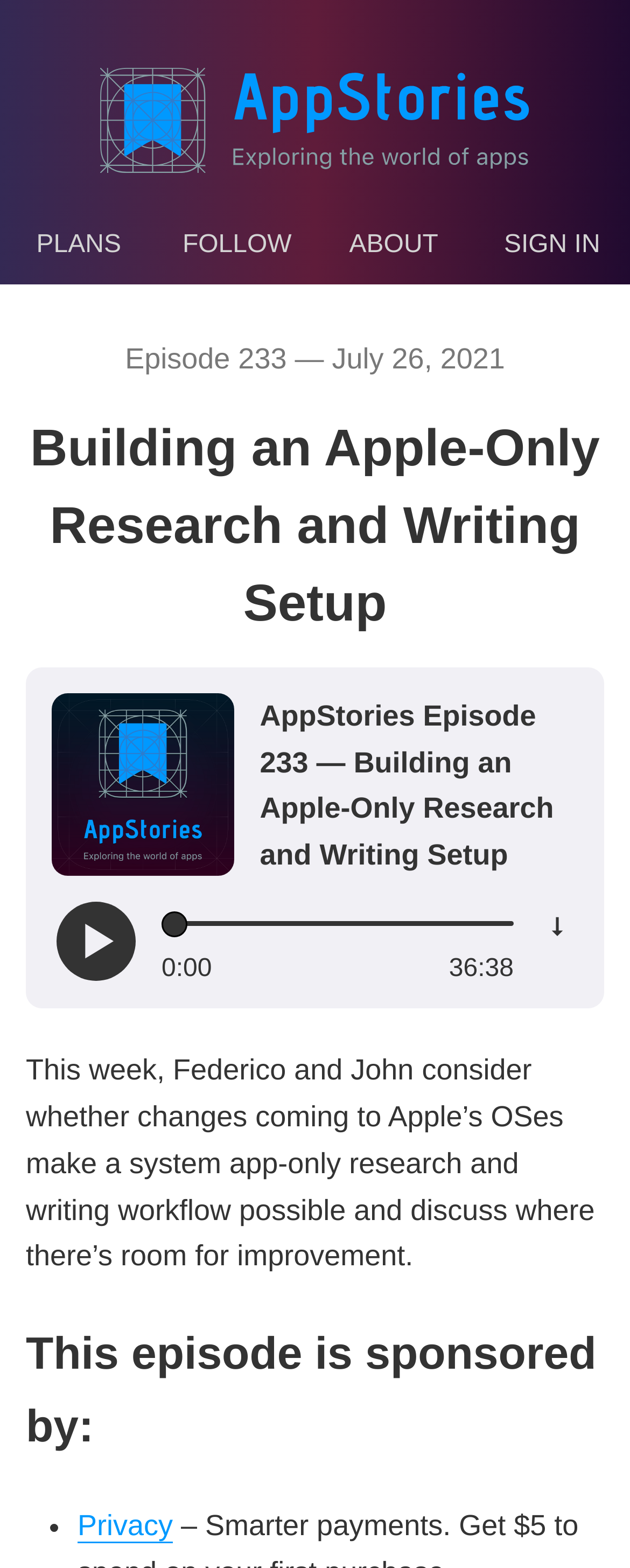What is the sponsor of this episode?
Please answer the question as detailed as possible.

I determined the sponsor of this episode by reading the heading 'This episode is sponsored by:' and the link 'Privacy' which is listed as a bullet point below the heading.